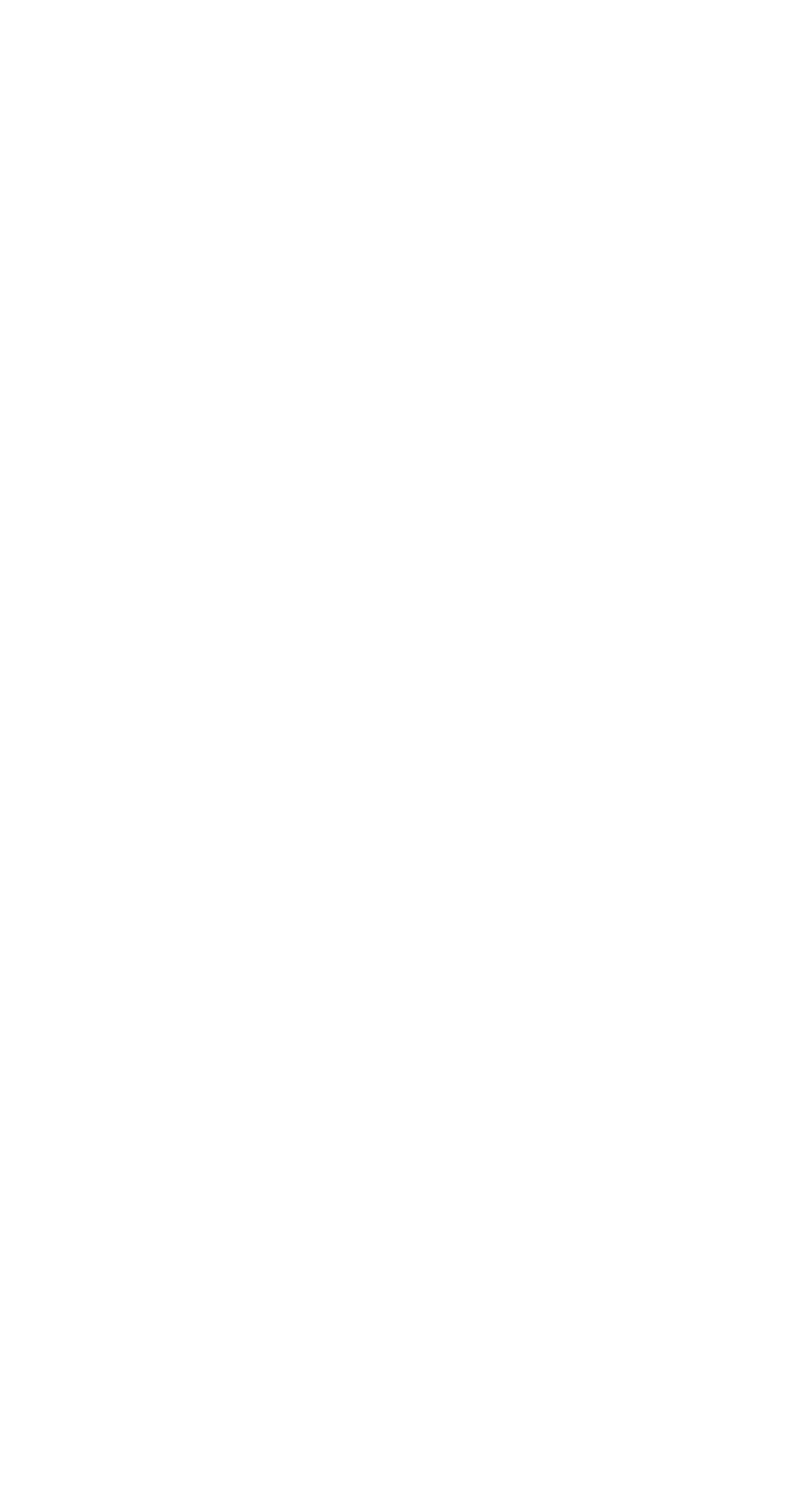Find the bounding box coordinates for the HTML element specified by: "Midlands".

[0.026, 0.637, 0.149, 0.656]